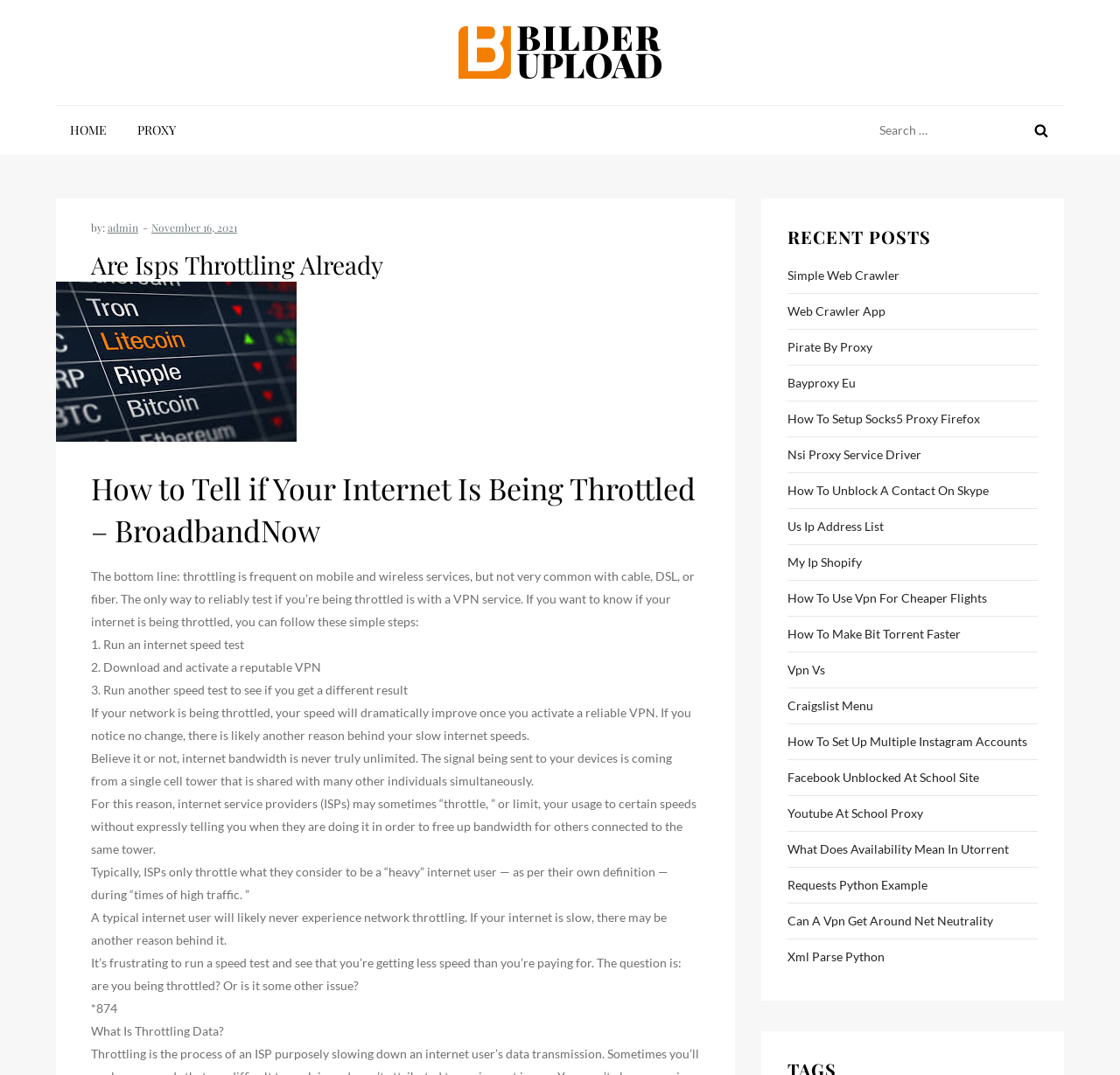Determine the bounding box coordinates of the clickable element to achieve the following action: 'Click the 'LAW' link'. Provide the coordinates as four float values between 0 and 1, formatted as [left, top, right, bottom].

None